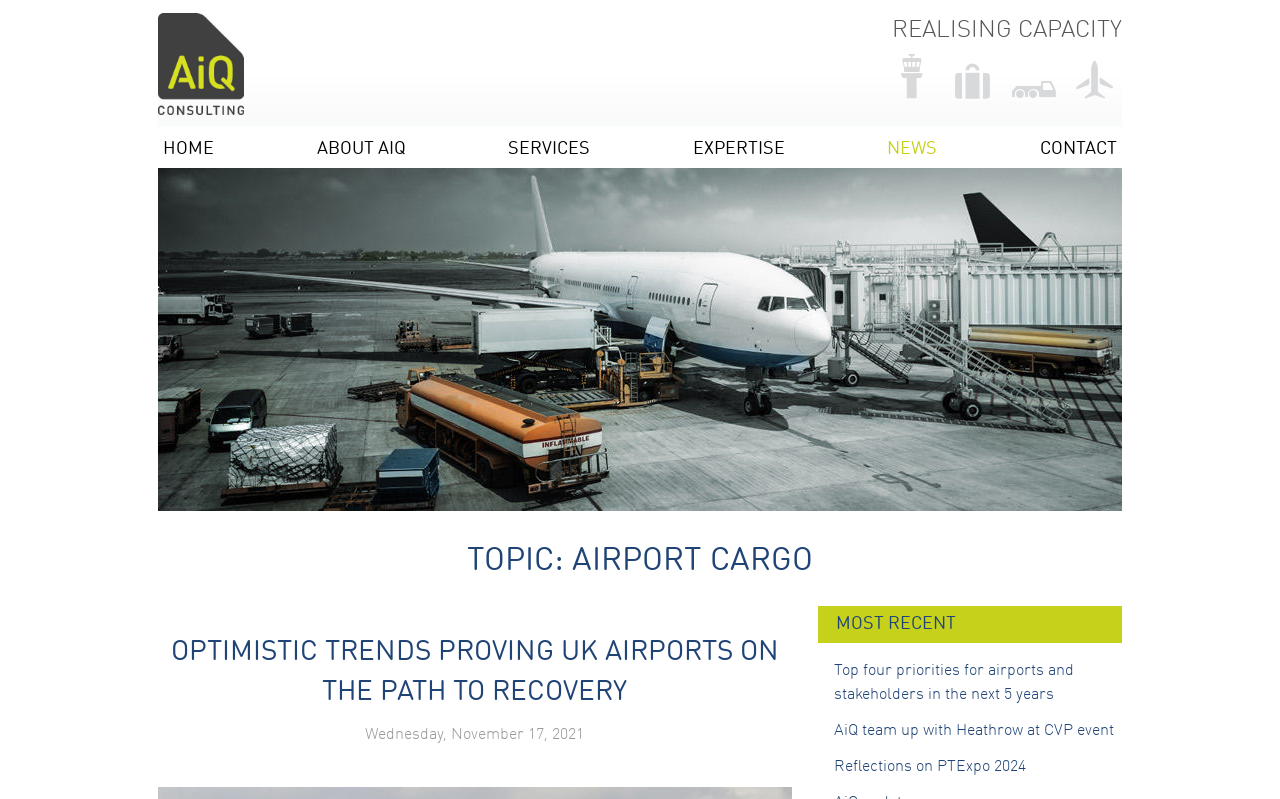What is the topic of the webpage?
Refer to the image and give a detailed response to the question.

Based on the webpage structure, I found a heading element with the text 'TOPIC: AIRPORT CARGO', which suggests that the topic of the webpage is related to airport cargo.